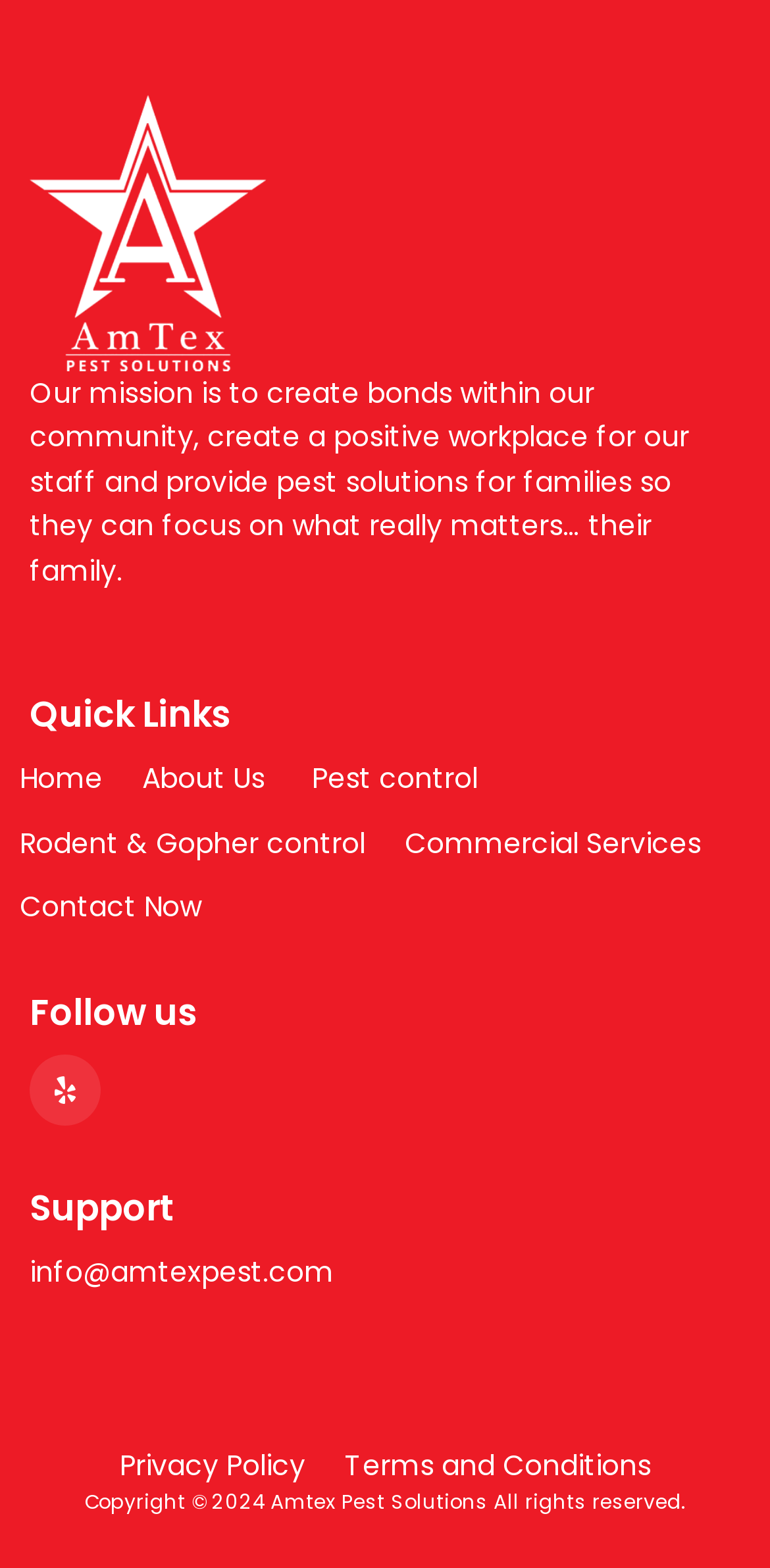Please provide a brief answer to the question using only one word or phrase: 
What are the quick links provided?

Home, About Us, Pest control, etc.